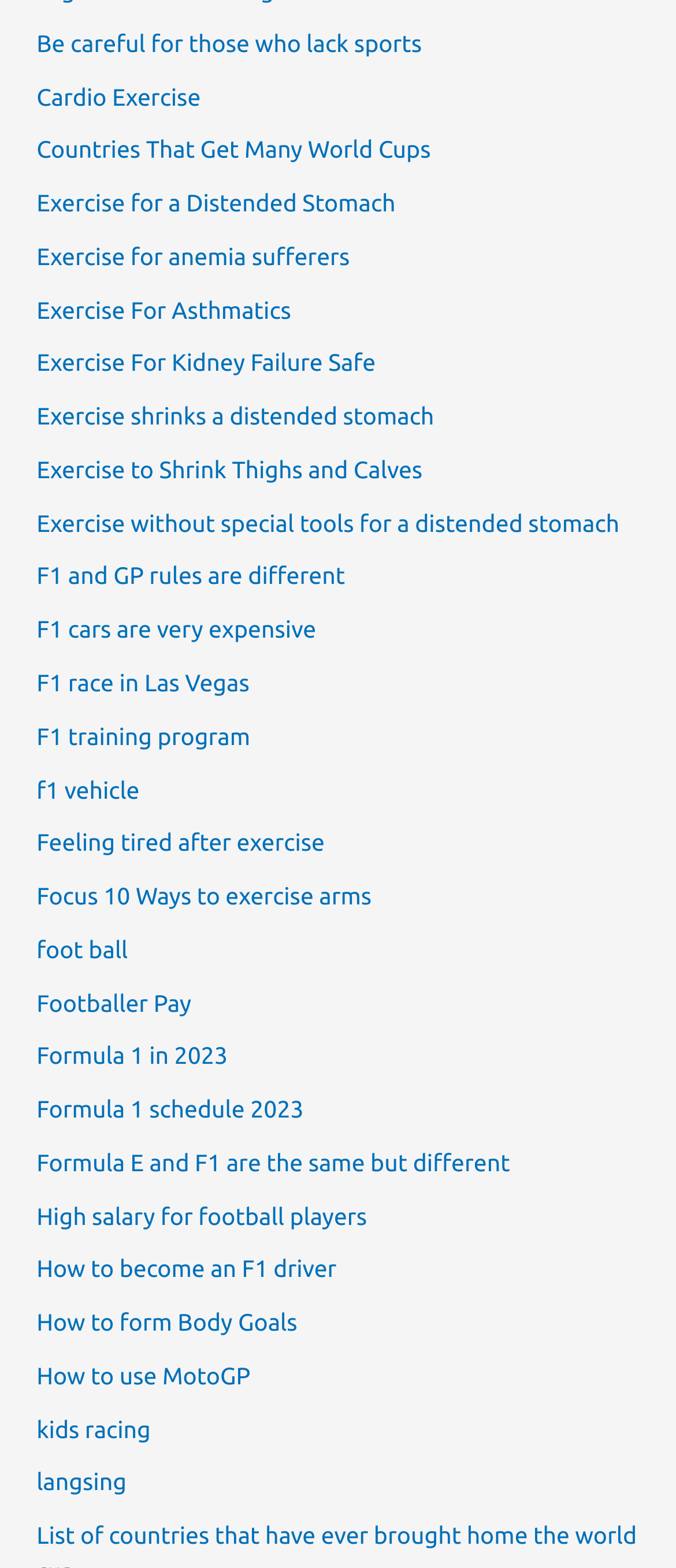What is the theme of the links in the middle of the webpage?
Carefully examine the image and provide a detailed answer to the question.

By examining the links in the middle of the webpage, I noticed that they are all related to exercise and fitness. Links such as 'Exercise for a Distended Stomach', 'Exercise for anemia sufferers', 'Exercise For Asthmatics', and 'Exercise shrinks a distended stomach' suggest that the theme of these links is exercise and fitness.